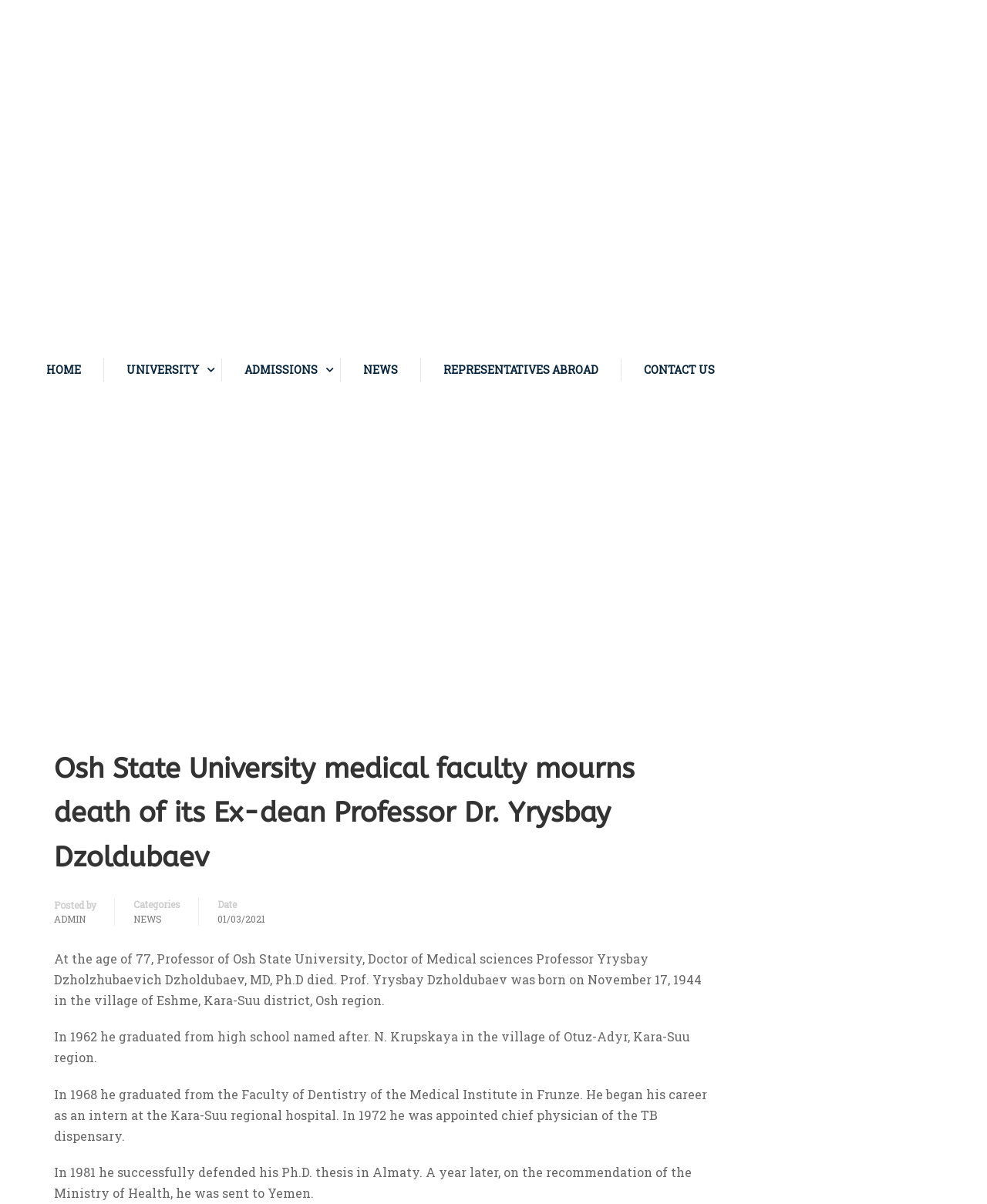What was Professor Yrysbay Dzholdubaev's profession?
Can you offer a detailed and complete answer to this question?

I found the answer by reading the text in the StaticText element with the bounding box coordinates [0.055, 0.789, 0.711, 0.837]. The text mentions that Professor Yrysbay Dzholdubaev was a Doctor of Medical sciences.